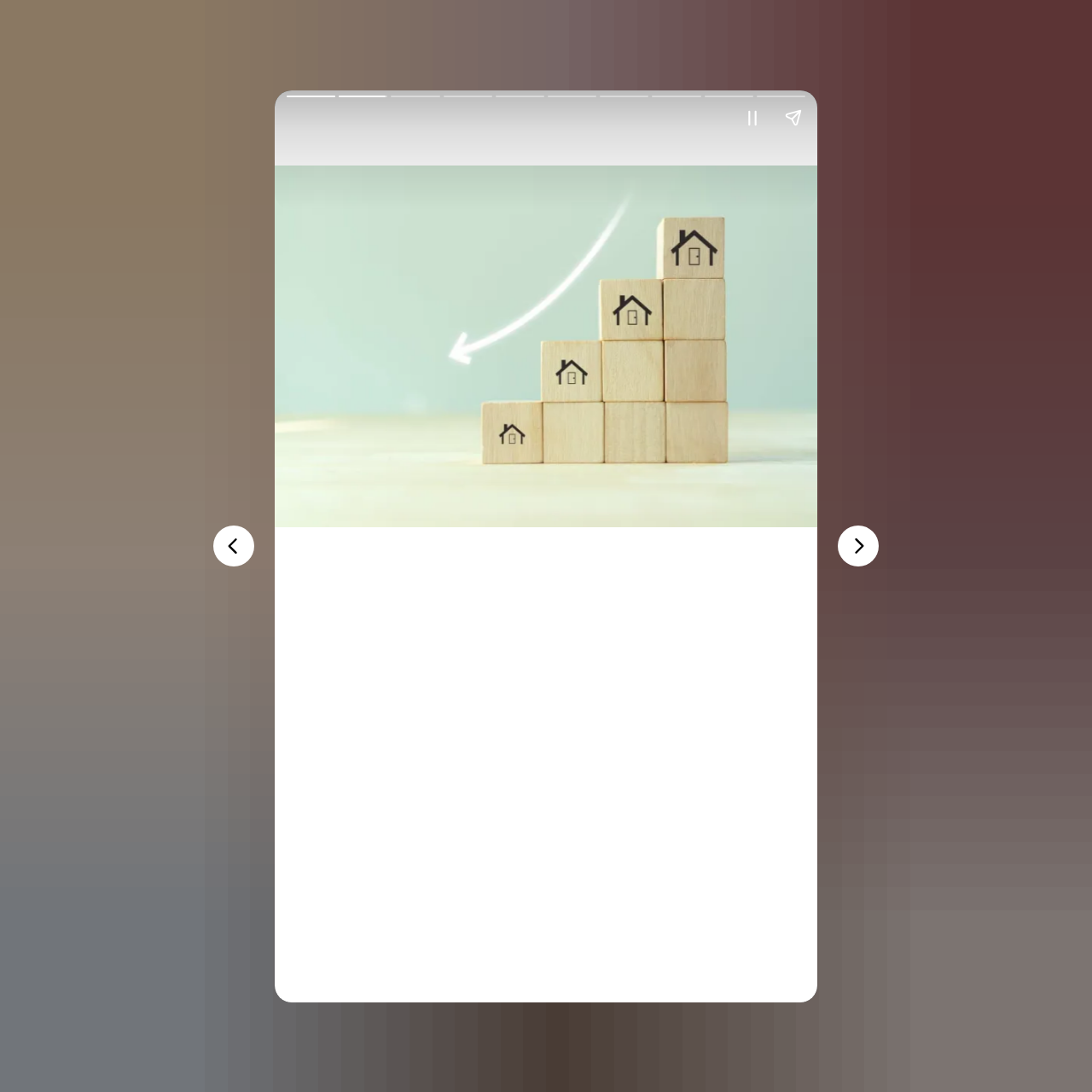What is the function of the 'Pause story' button?
From the screenshot, supply a one-word or short-phrase answer.

To pause a story